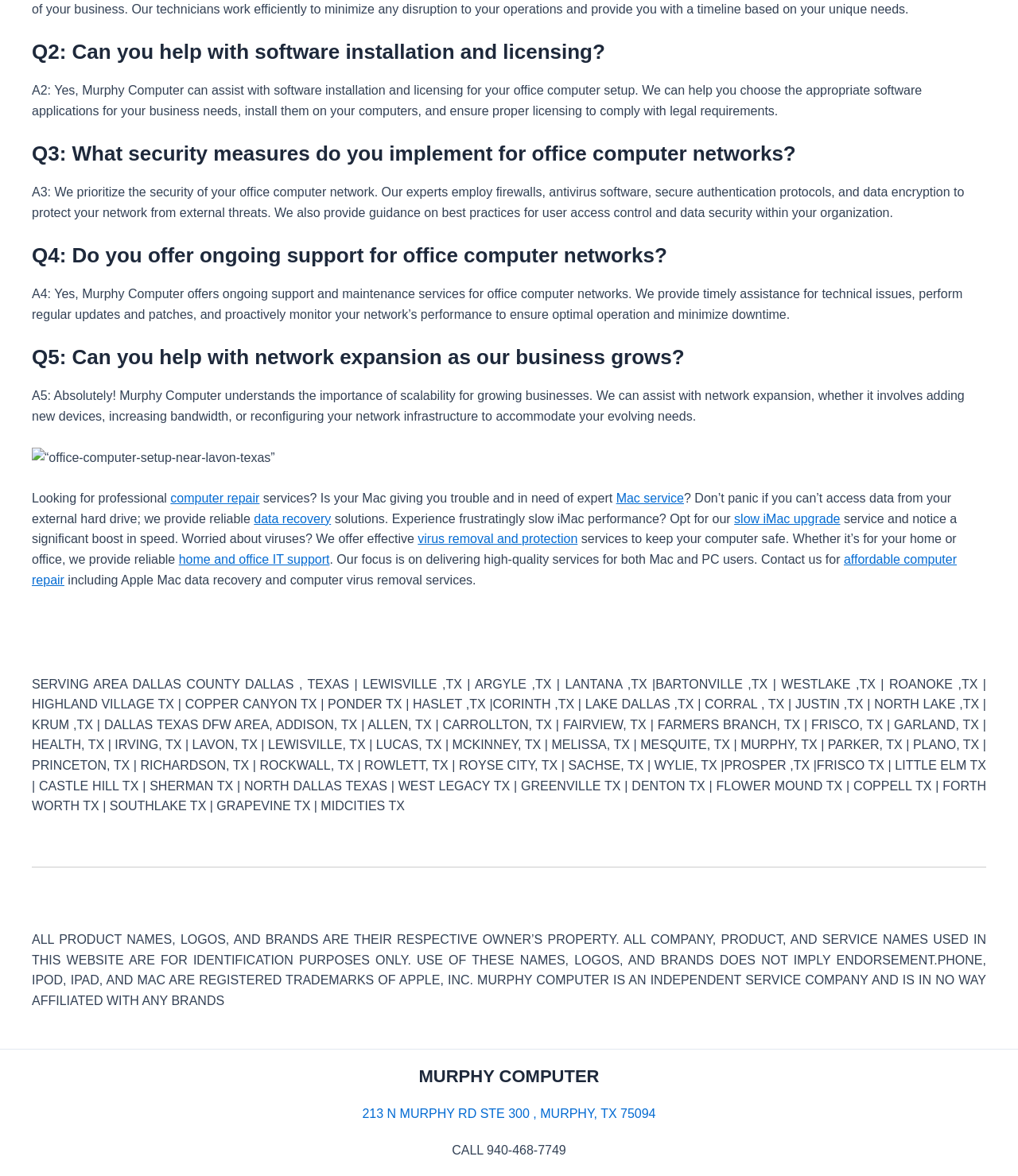Locate the bounding box coordinates of the element that should be clicked to fulfill the instruction: "Click on 'computer repair'".

[0.167, 0.418, 0.255, 0.429]